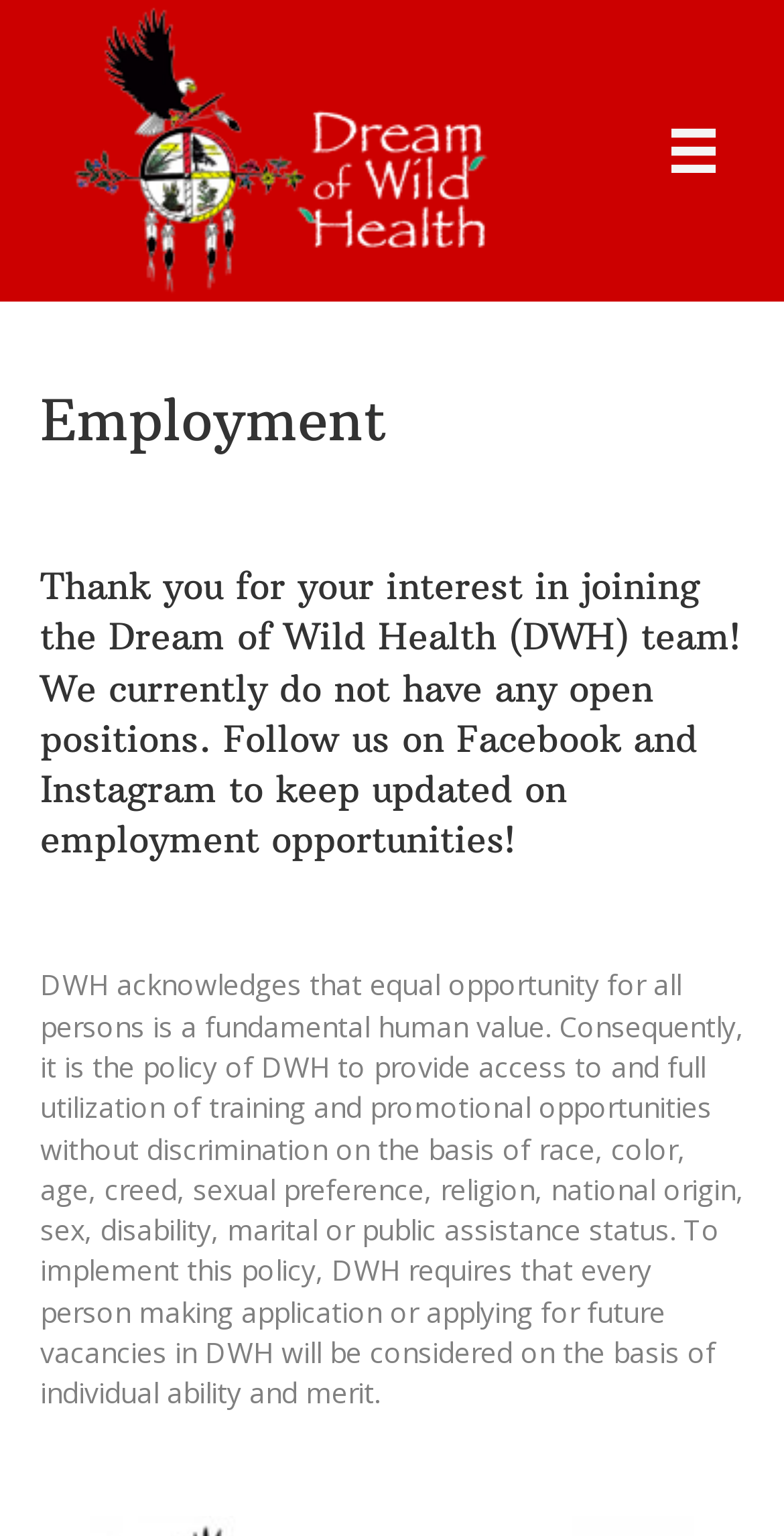From the image, can you give a detailed response to the question below:
What is the tone of the webpage?

The language and content of the webpage, including the formal tone and the emphasis on equal opportunity policy, convey a professional and formal atmosphere, indicating that Dream of Wild Health is a serious and responsible organization.